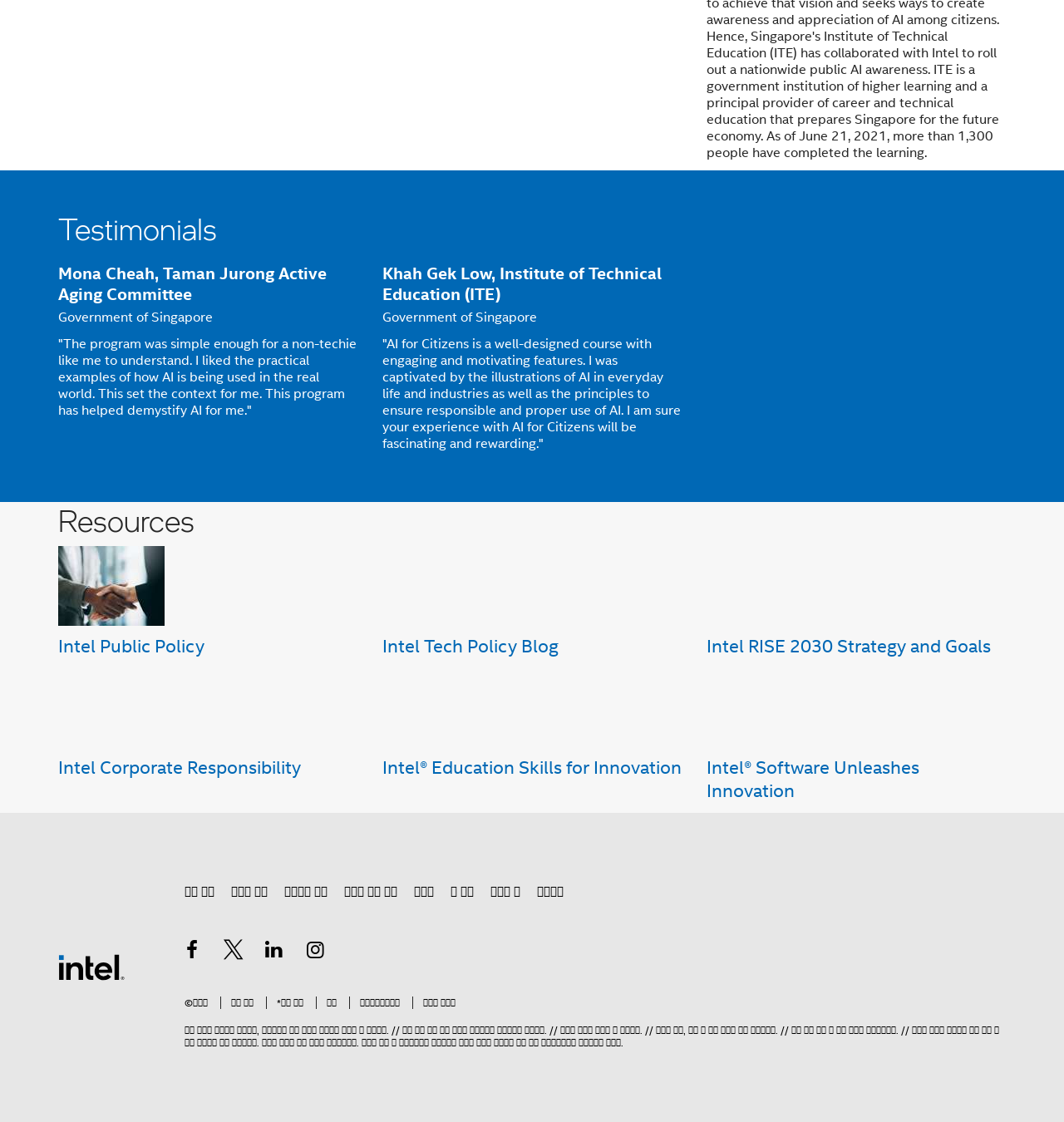Locate the coordinates of the bounding box for the clickable region that fulfills this instruction: "Follow Intel on Facebook".

[0.167, 0.836, 0.193, 0.862]